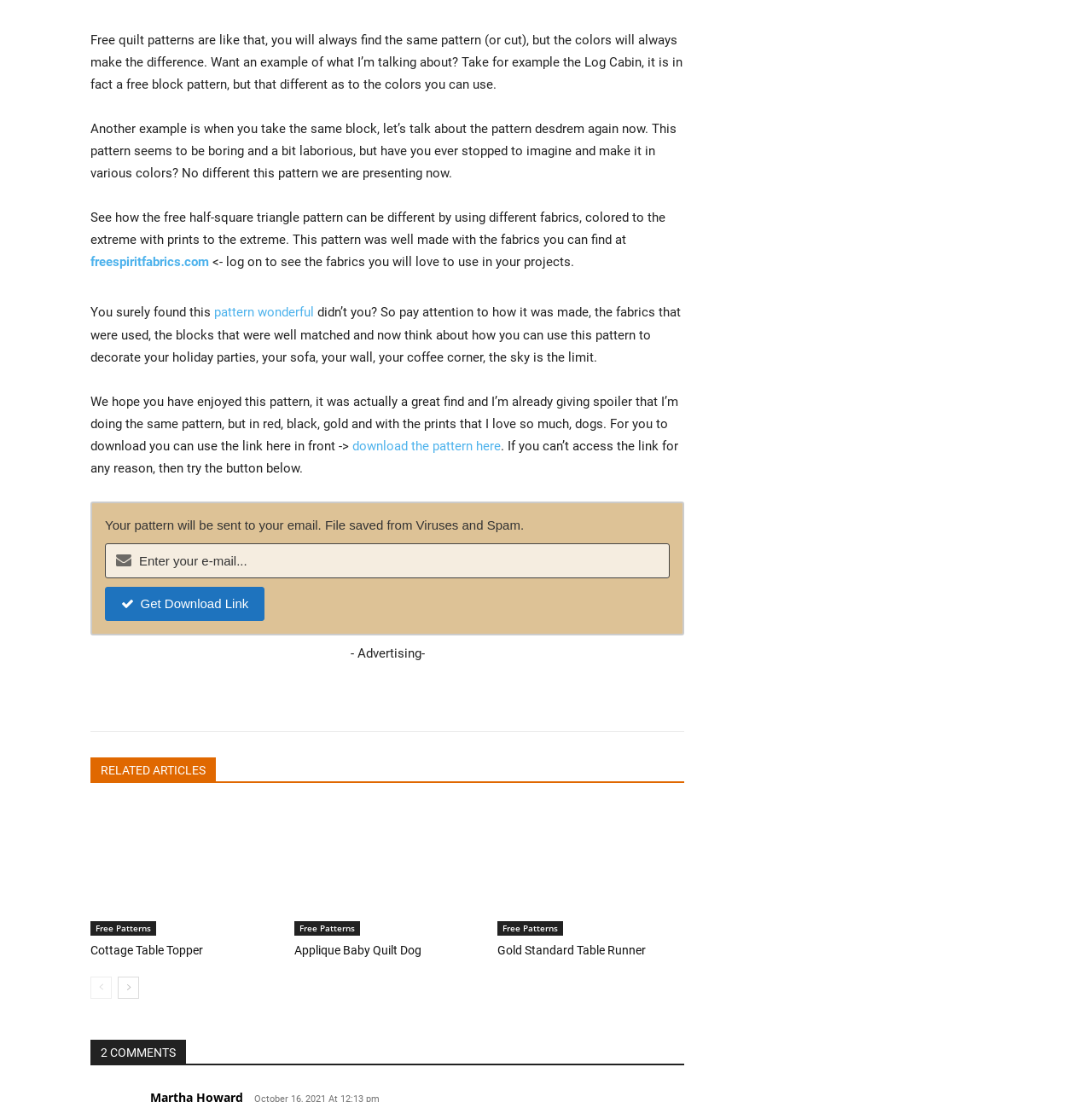Identify the bounding box of the HTML element described as: "aria-label="next-page"".

[0.108, 0.414, 0.127, 0.434]